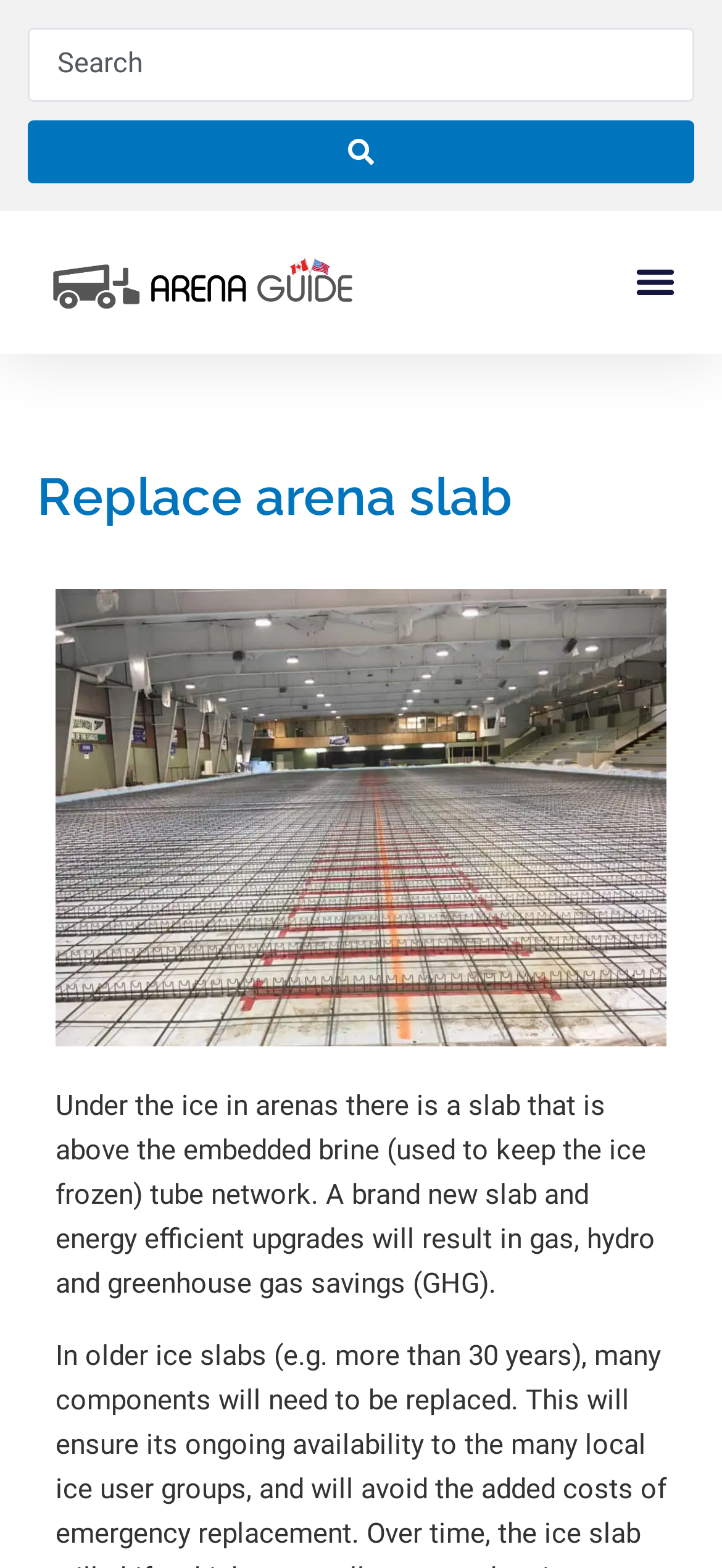Respond to the question below with a single word or phrase: What is the function of the search box?

To search